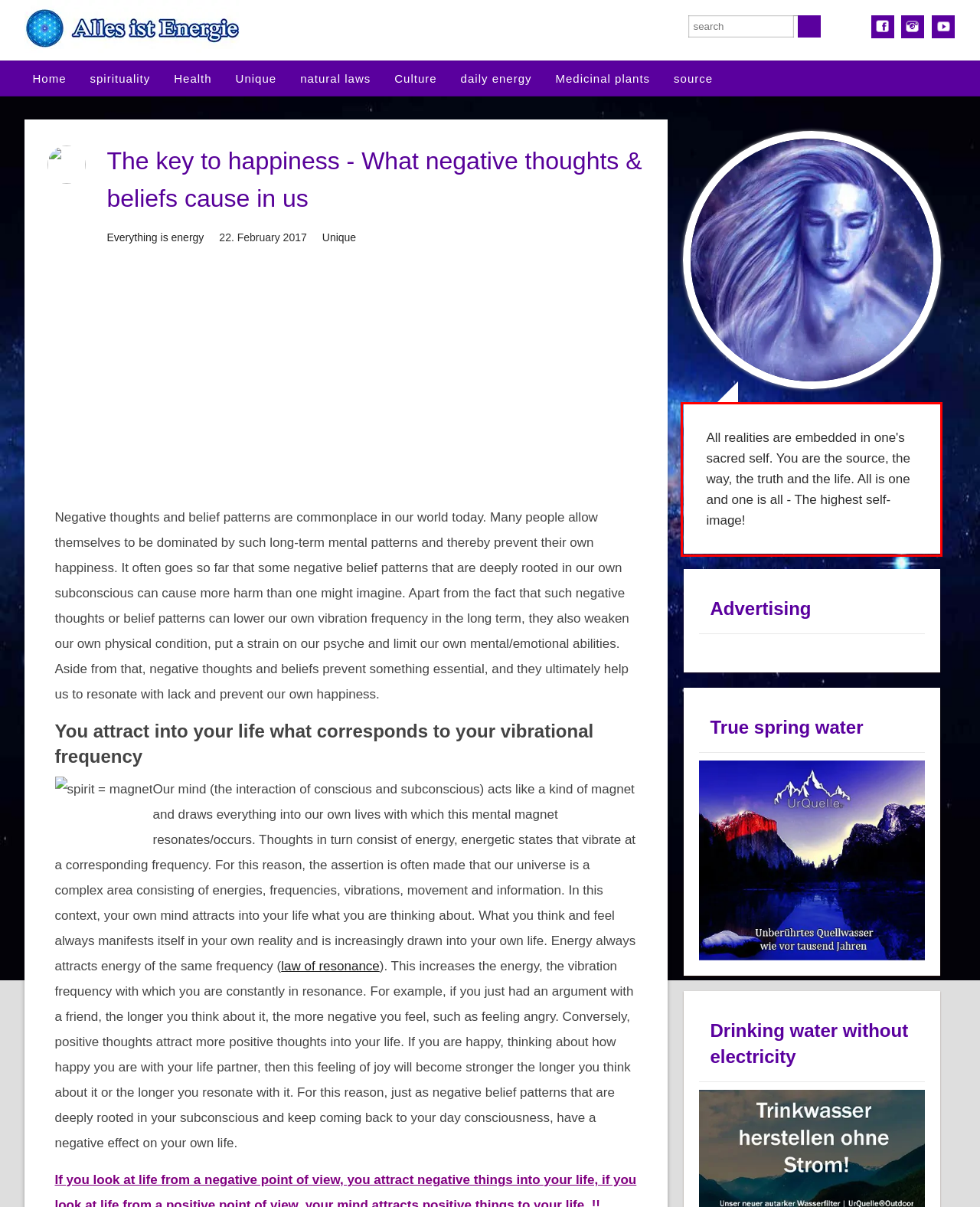View the screenshot of the webpage and identify the UI element surrounded by a red bounding box. Extract the text contained within this red bounding box.

All realities are embedded in one's sacred self. You are the source, the way, the truth and the life. All is one and one is all - The highest self-image!